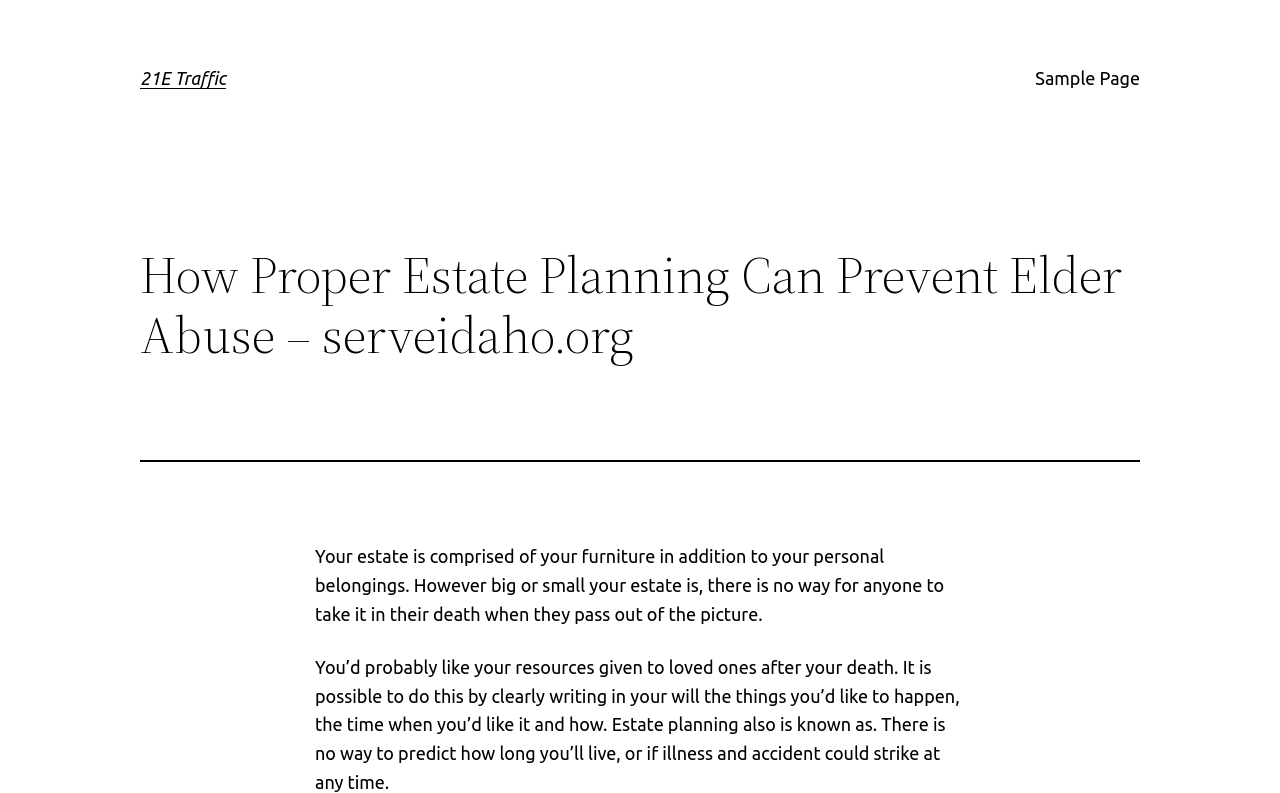Answer with a single word or phrase: 
What can happen at any time?

illness and accident